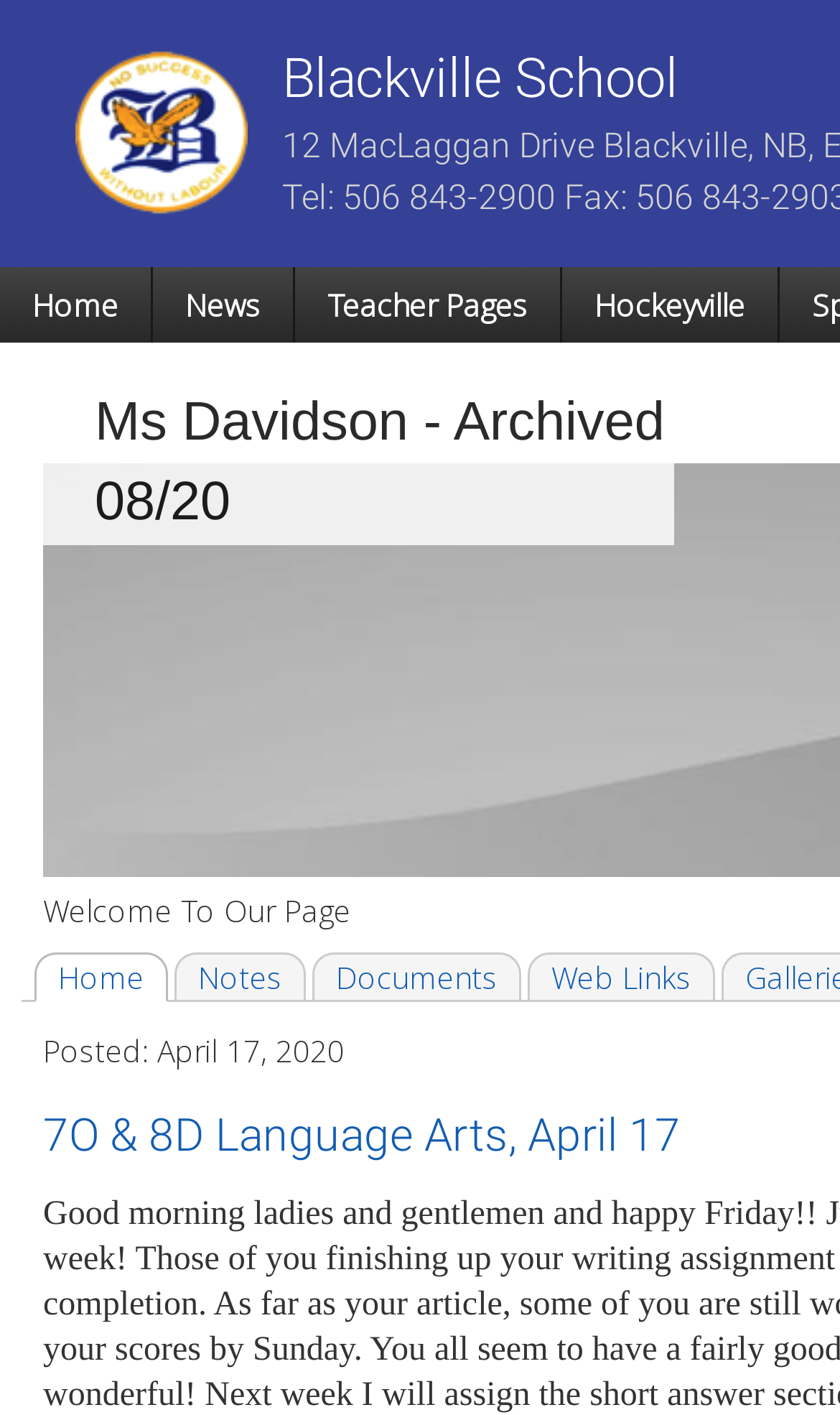Please locate the clickable area by providing the bounding box coordinates to follow this instruction: "view News page".

[0.182, 0.189, 0.351, 0.242]